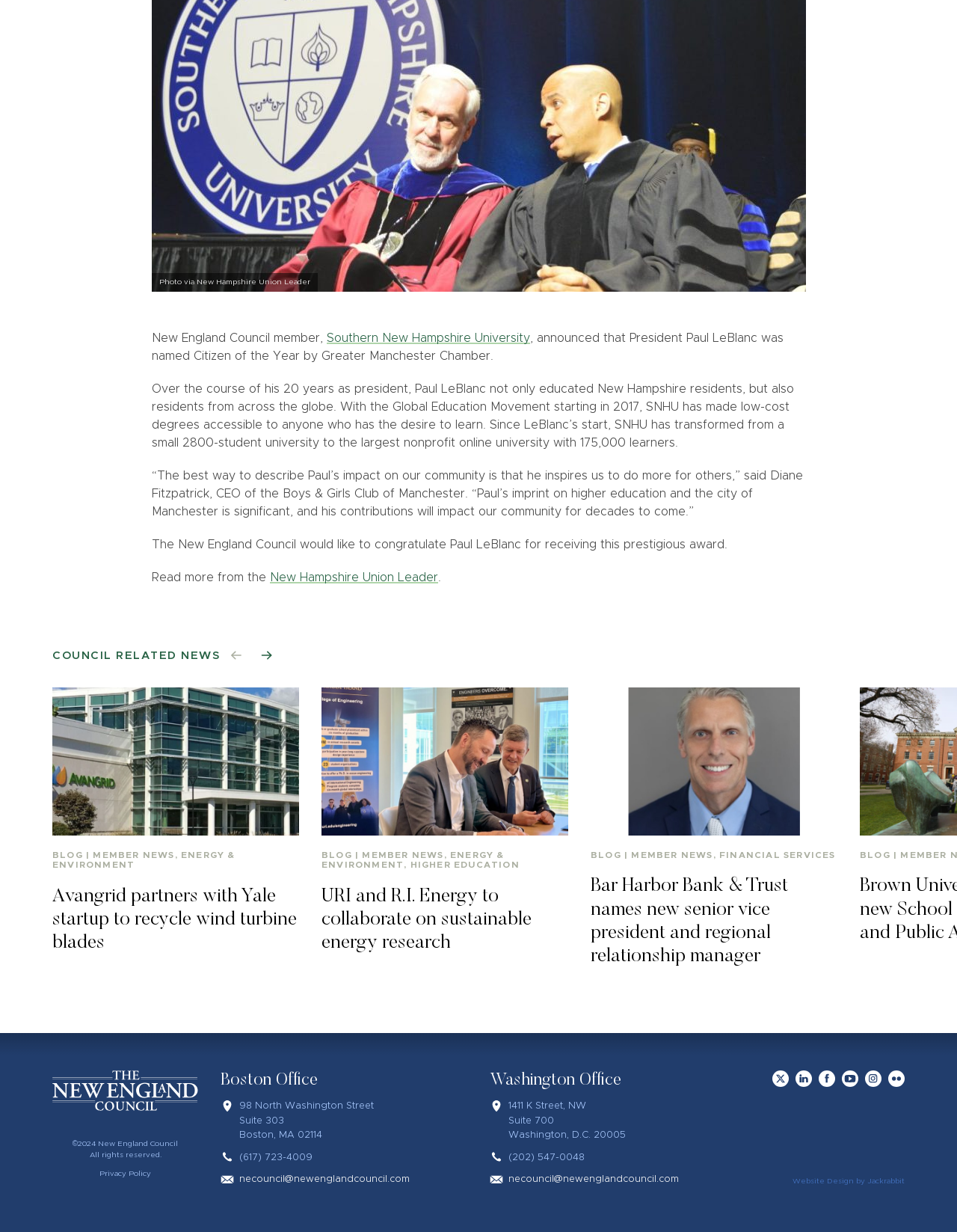Show the bounding box coordinates for the HTML element as described: "Southern New Hampshire University".

[0.341, 0.27, 0.554, 0.279]